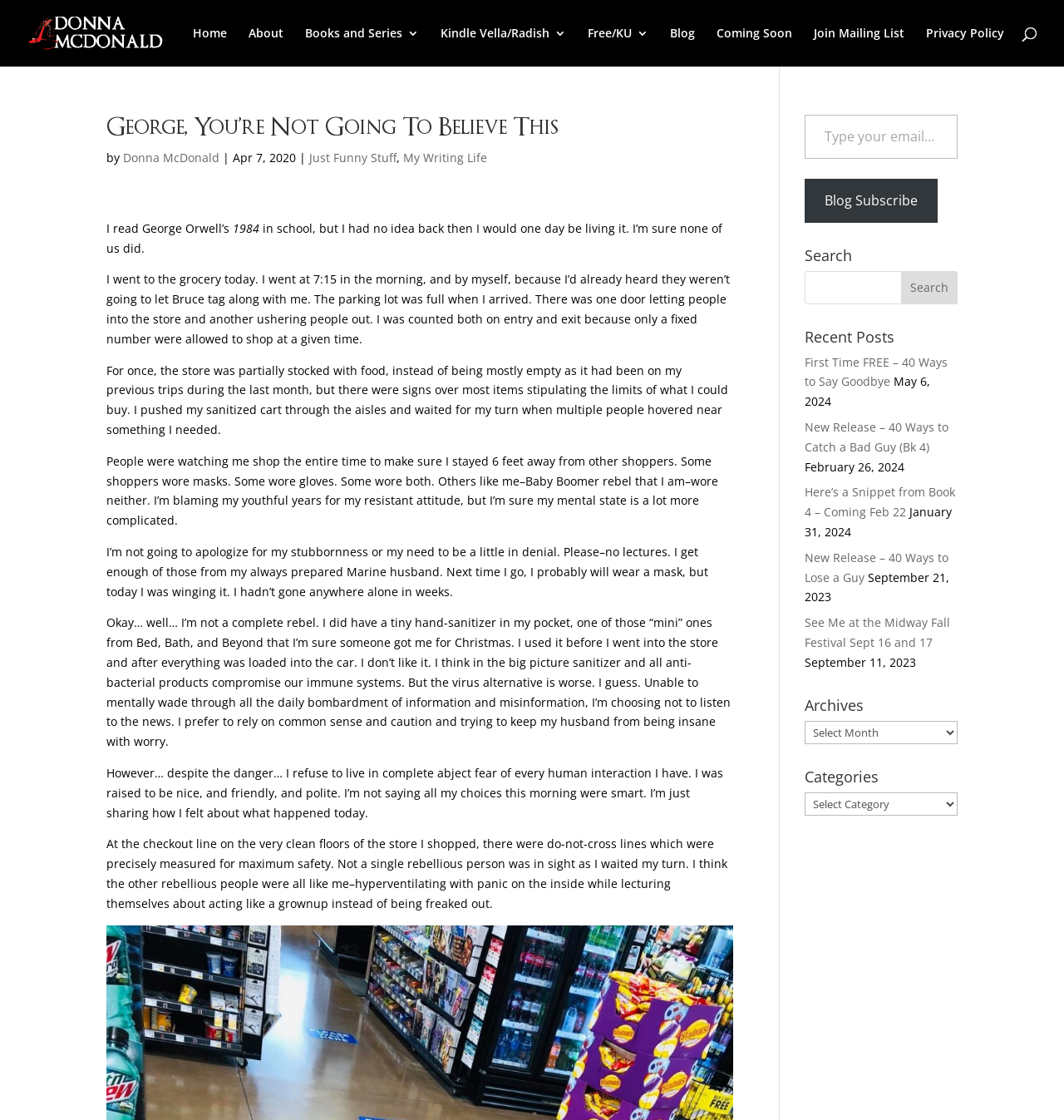Please find the bounding box coordinates (top-left x, top-left y, bottom-right x, bottom-right y) in the screenshot for the UI element described as follows: Privacy Policy

[0.87, 0.024, 0.944, 0.059]